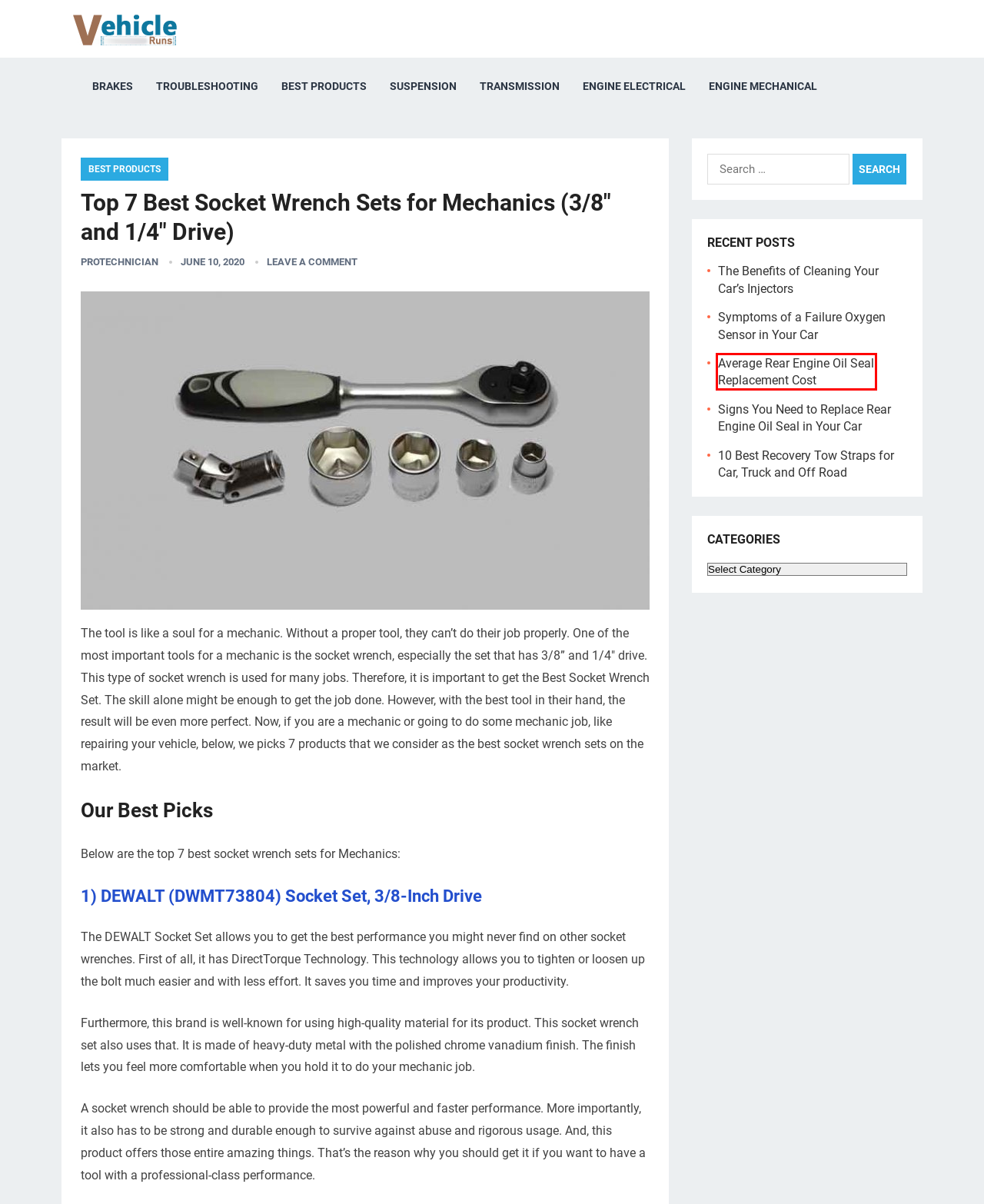Inspect the screenshot of a webpage with a red rectangle bounding box. Identify the webpage description that best corresponds to the new webpage after clicking the element inside the bounding box. Here are the candidates:
A. About Us - Vehicleruns.com
B. 7 Best Engine and Transmission Mount Brands for Cars and Trucks - Vehicleruns.com
C. Signs You Need to Replace Rear Engine Oil Seal in Your Car - Vehicleruns.com
D. The Benefits of Cleaning Your Car's Injectors - Vehicleruns.com
E. Top 7 Best Automotive AC Manifold Gauge Set for Charging or Repair Your AC Car - Vehicleruns.com
F. 10 Best Recovery Tow Straps for Car, Truck and Off Road - Vehicleruns.com
G. Symptoms of a Failure Oxygen Sensor in Your Car - Vehicleruns.com
H. Average Rear Engine Oil Seal Replacement Cost - Vehicleruns.com

H